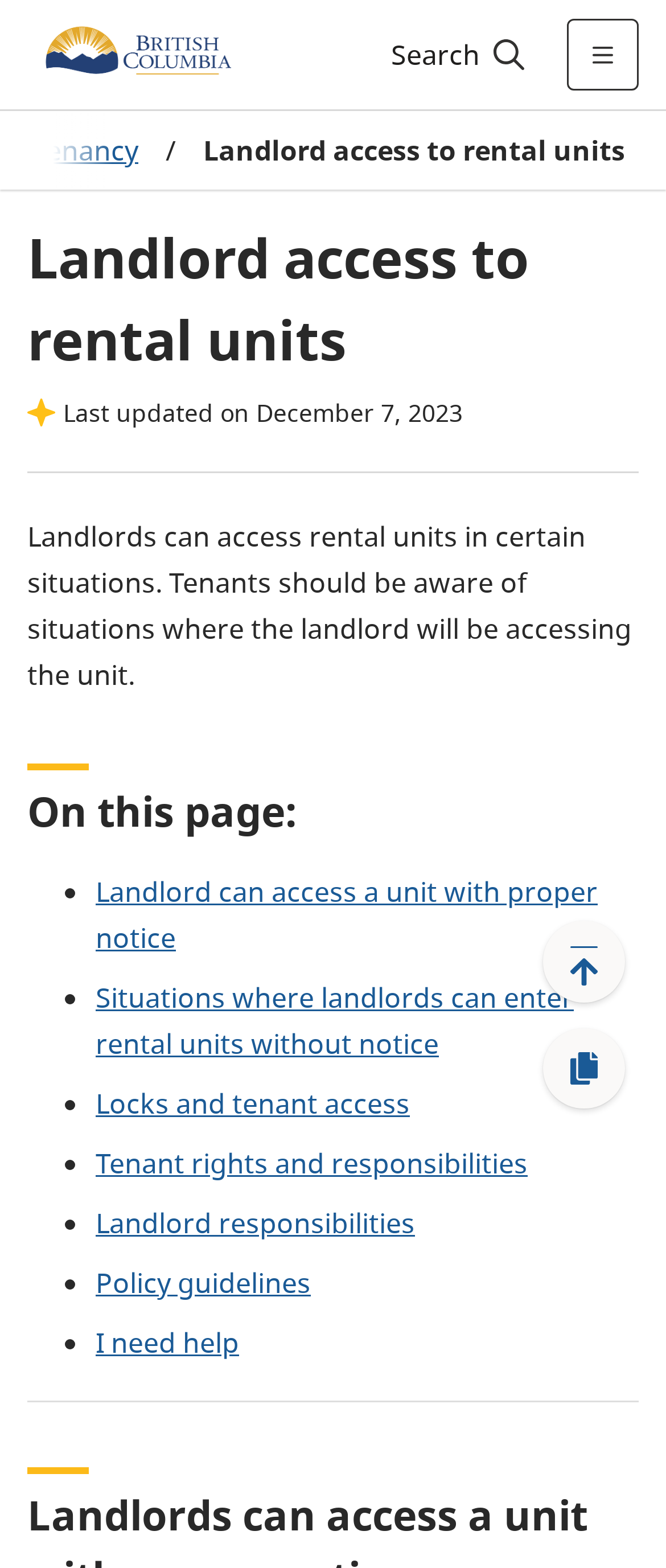Give a succinct answer to this question in a single word or phrase: 
How many topics are discussed on this webpage?

7